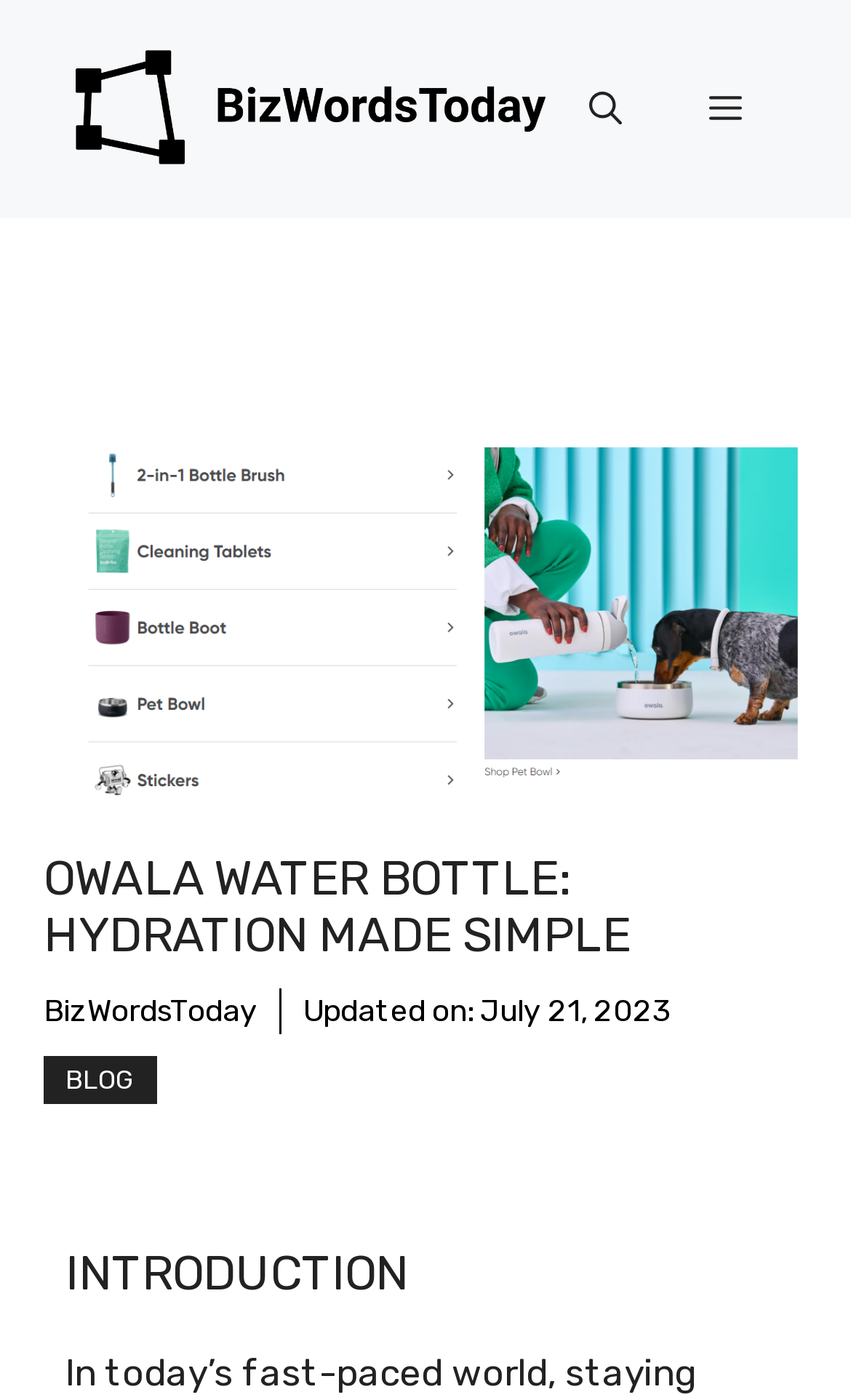Review the image closely and give a comprehensive answer to the question: What is the date of the latest update?

I found the date of the latest update by looking at the time element '' which contains the text 'July 21, 2023'.